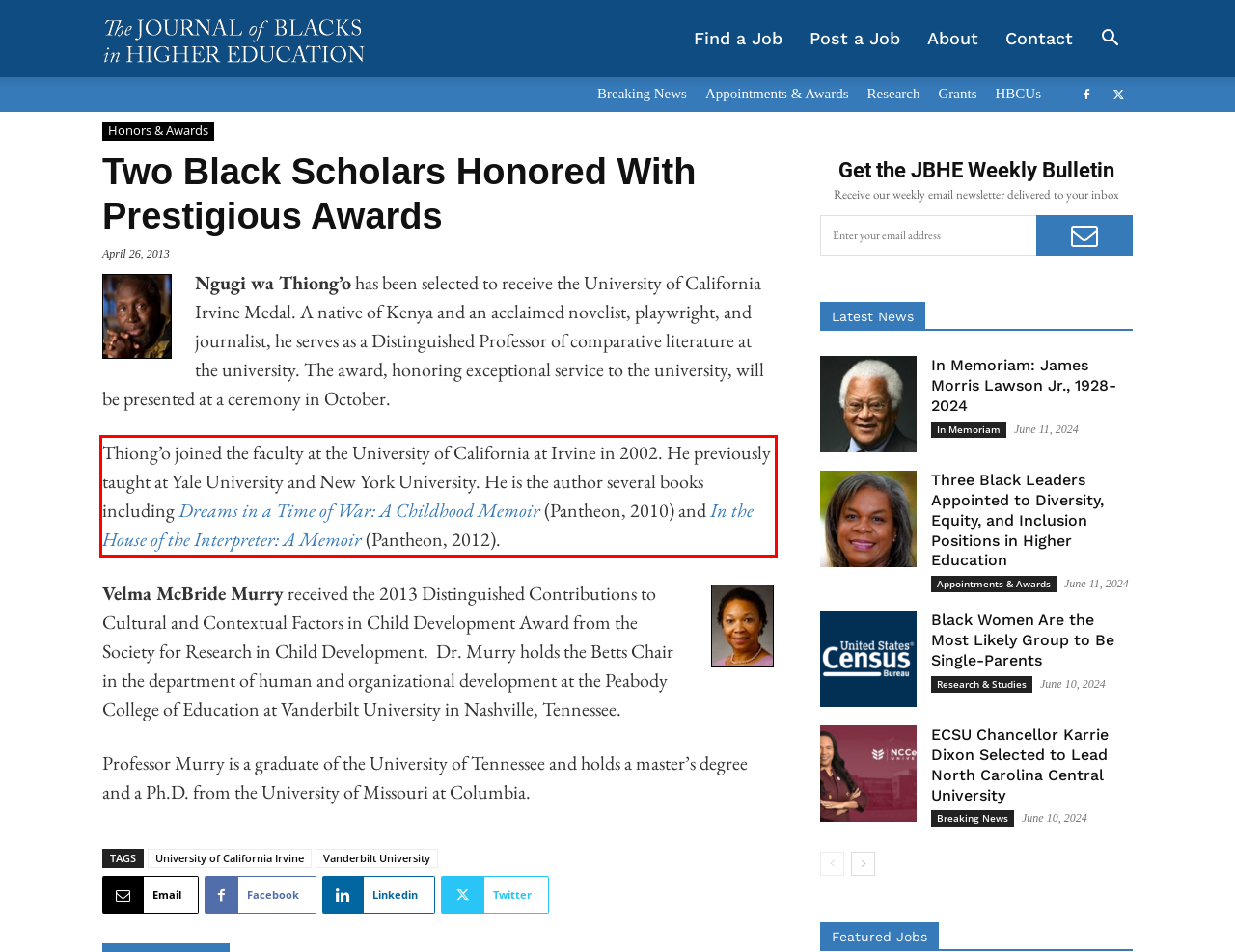You are given a screenshot with a red rectangle. Identify and extract the text within this red bounding box using OCR.

Thiong’o joined the faculty at the University of California at Irvine in 2002. He previously taught at Yale University and New York University. He is the author several books including Dreams in a Time of War: A Childhood Memoir (Pantheon, 2010) and In the House of the Interpreter: A Memoir (Pantheon, 2012).